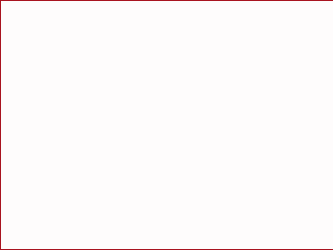What type of piece is the article?
Answer the question with detailed information derived from the image.

The caption describes the overall aesthetic and placement of the visual element as implying 'an informative piece aimed at those curious about the innovative applications of artificial intelligence within the realm of astrology'. This suggests that the article is intended to educate or inform readers about the topic.